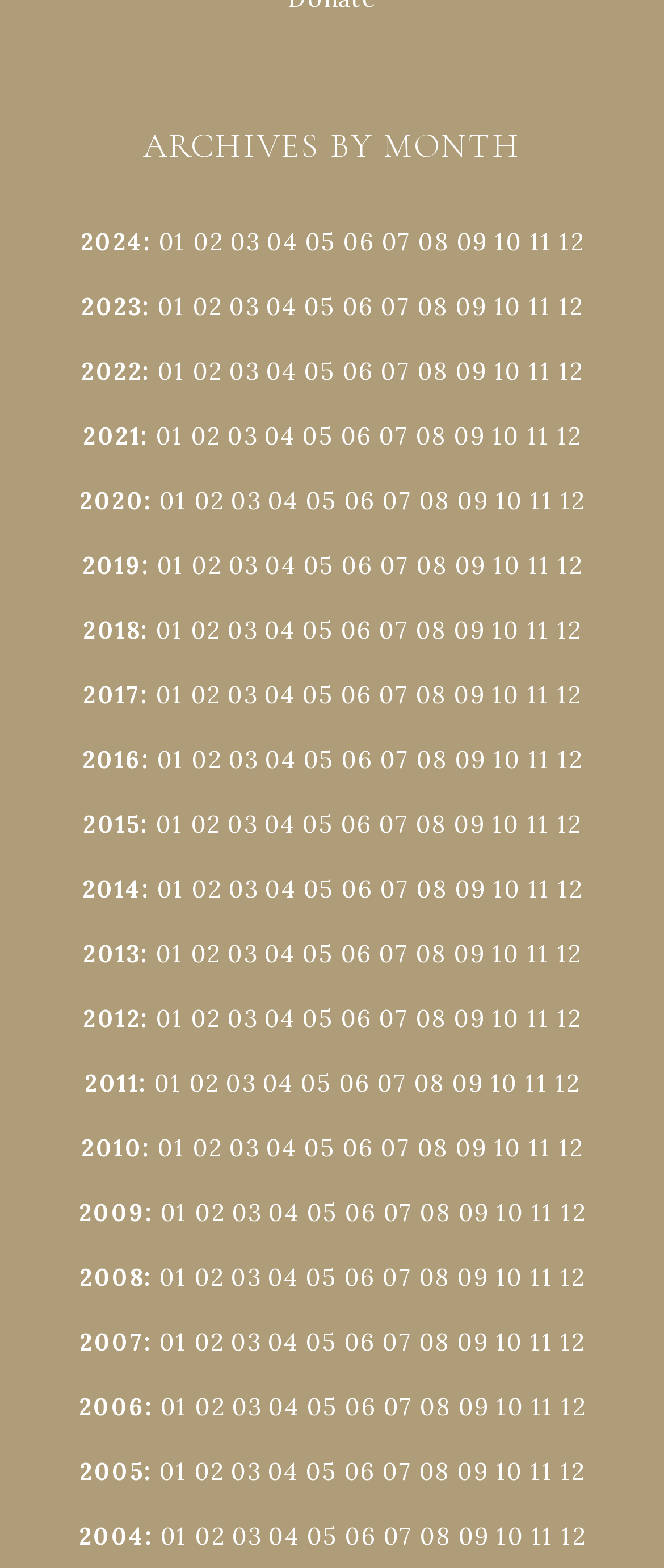Please find the bounding box coordinates of the clickable region needed to complete the following instruction: "Explore 05 archives". The bounding box coordinates must consist of four float numbers between 0 and 1, i.e., [left, top, right, bottom].

[0.458, 0.227, 0.504, 0.247]